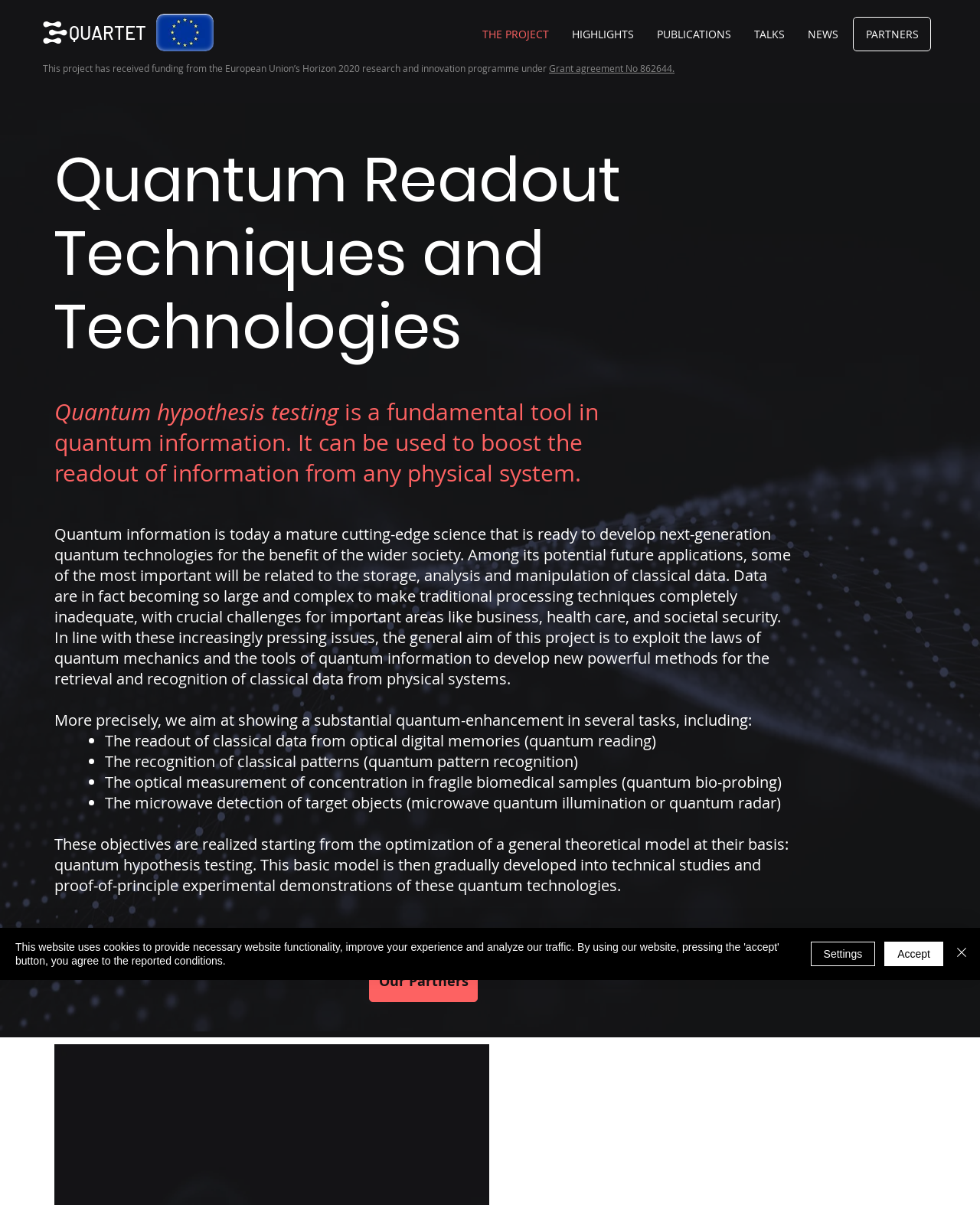Determine the bounding box coordinates of the clickable region to carry out the instruction: "View publications".

[0.659, 0.013, 0.758, 0.044]